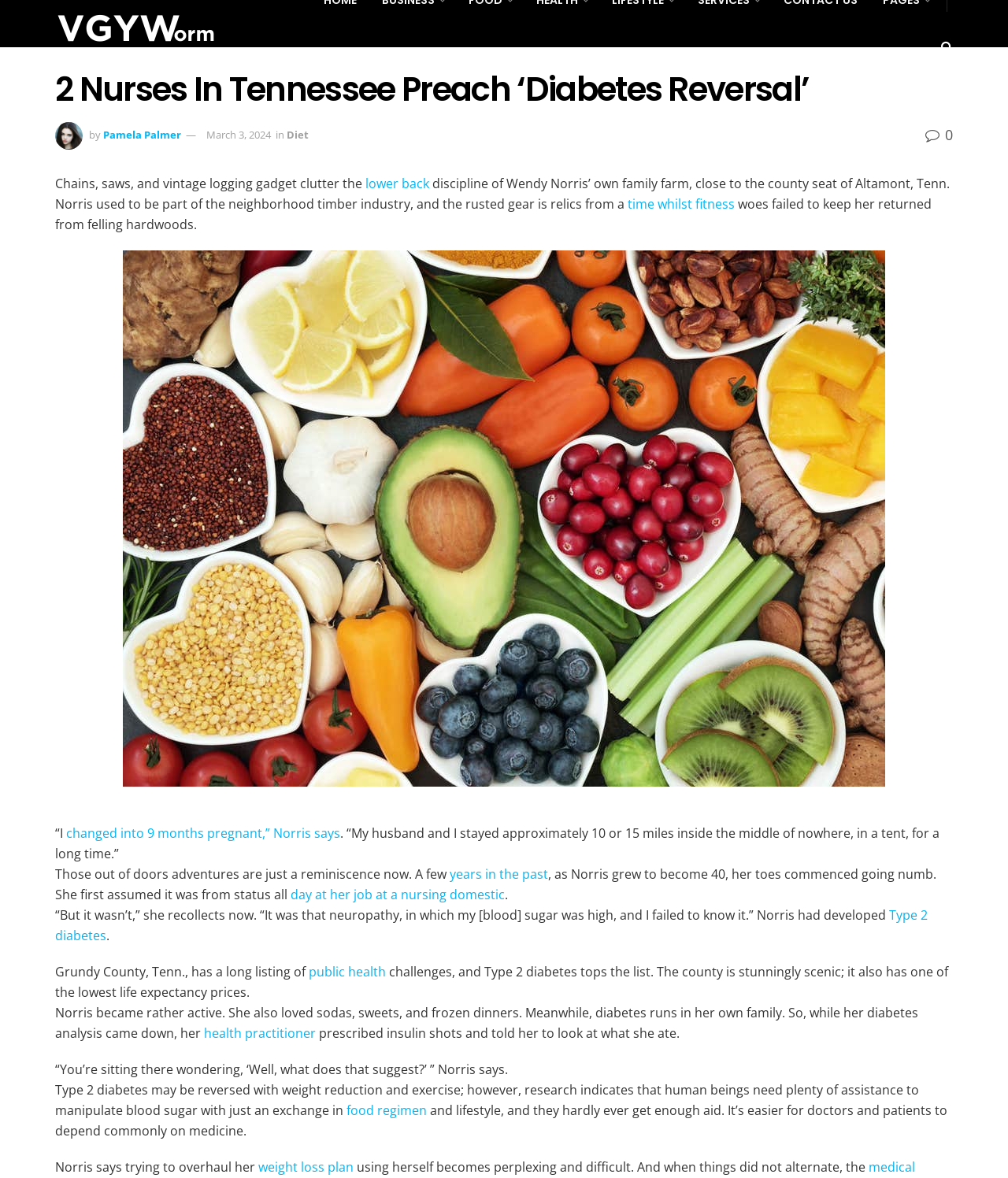Respond to the question with just a single word or phrase: 
What is the health condition that Wendy Norris developed?

Type 2 diabetes